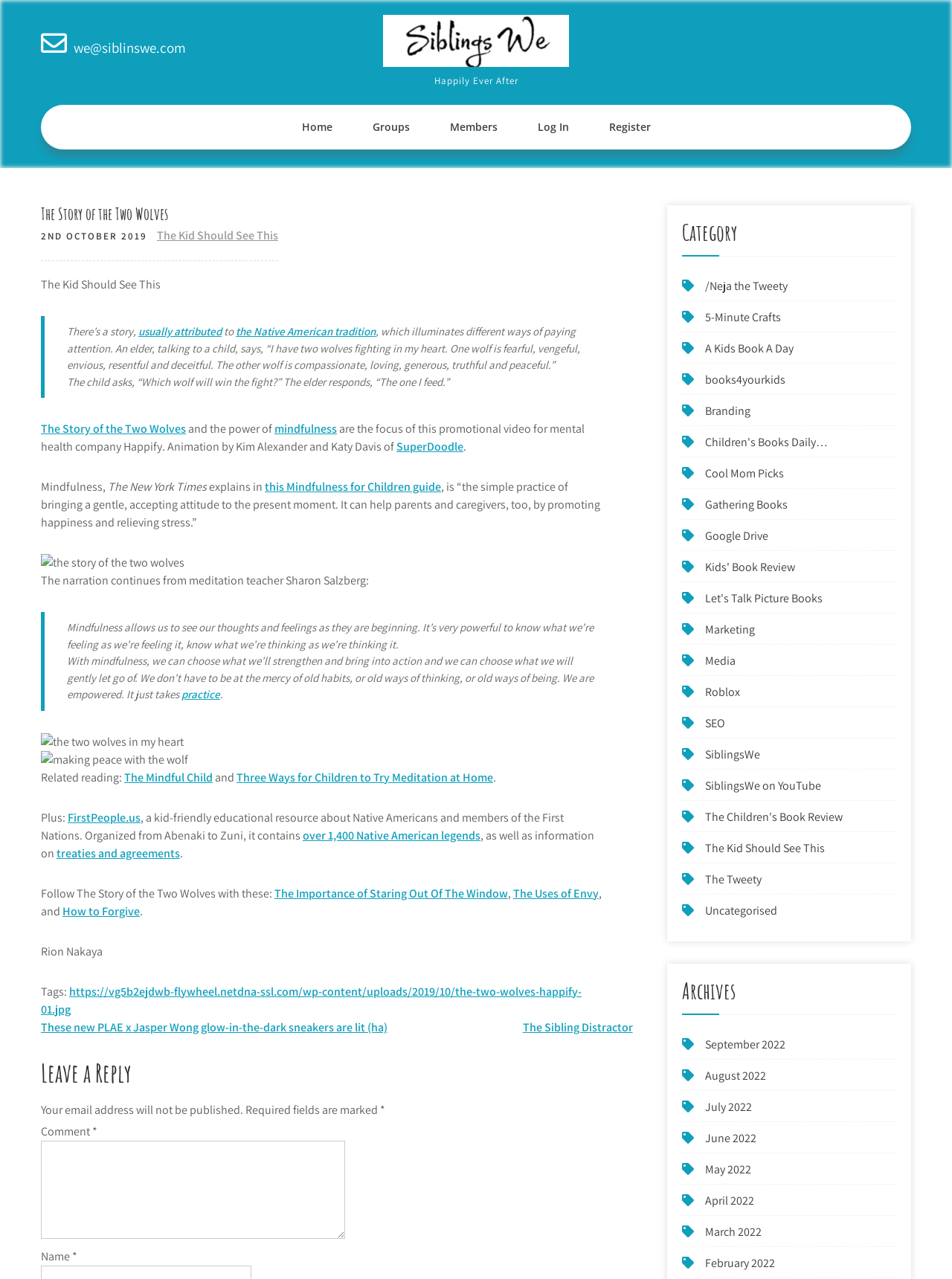What is the practice that allows us to see our thoughts and feelings as they are beginning?
Kindly offer a detailed explanation using the data available in the image.

According to the text, 'Mindfulness allows us to see our thoughts and feelings as they are beginning. It’s very powerful to know what we’re feeling as we’re feeling it, know what we’re thinking as we’re thinking it.'